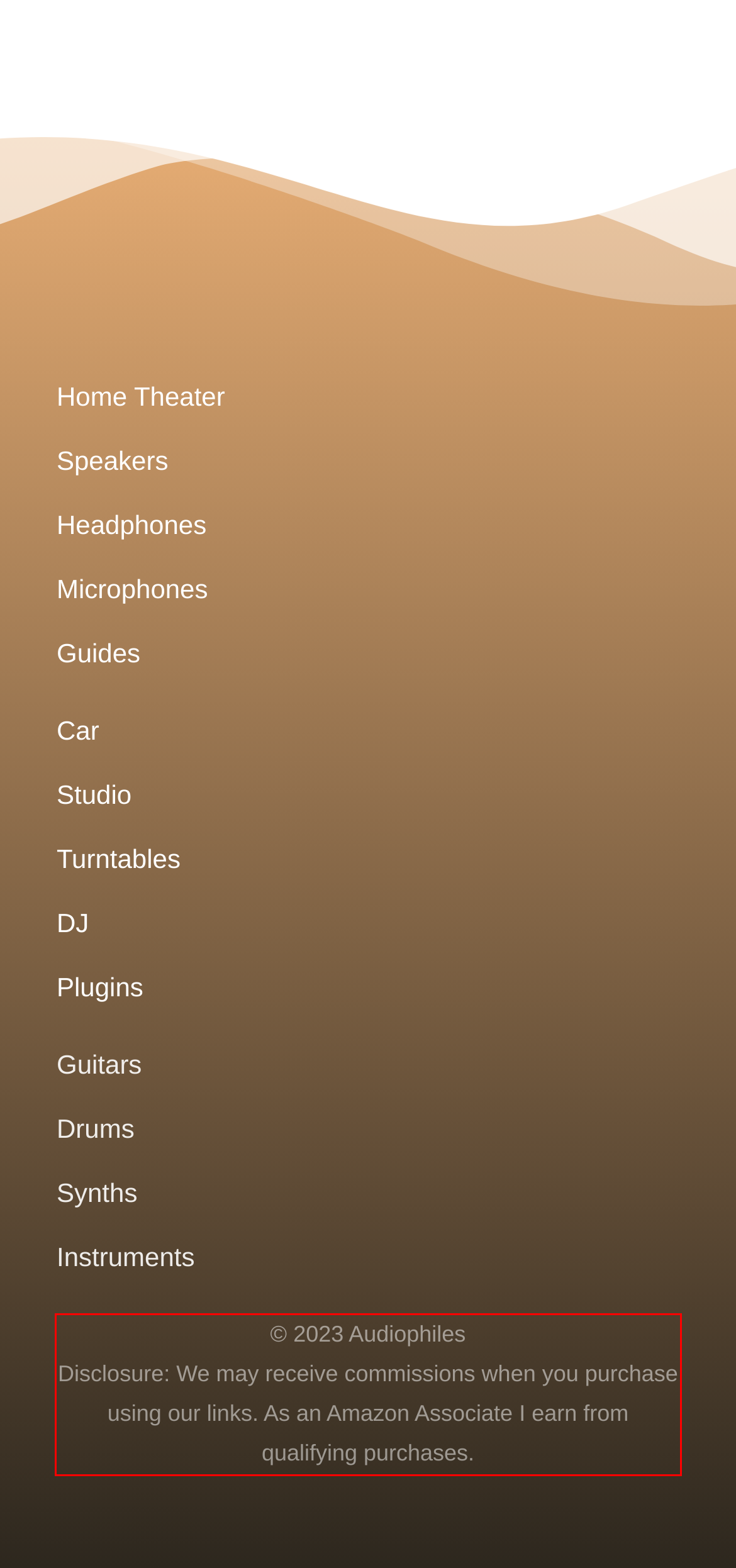You have a screenshot of a webpage with a UI element highlighted by a red bounding box. Use OCR to obtain the text within this highlighted area.

© 2023 Audiophiles Disclosure: We may receive commissions when you purchase using our links. As an Amazon Associate I earn from qualifying purchases.